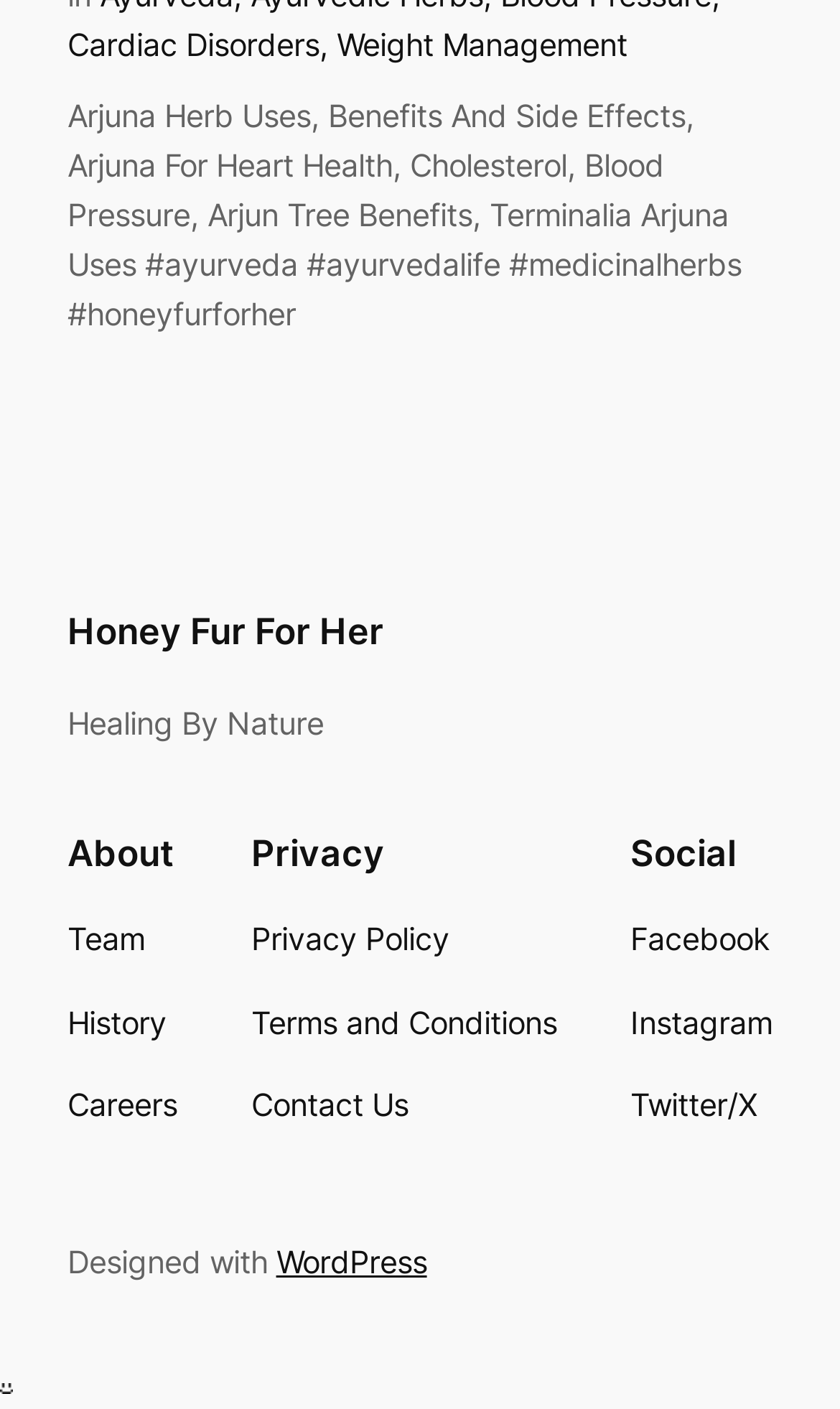What is the purpose of the 'About' section?
Using the image, answer in one word or phrase.

To learn about the team, history, and careers